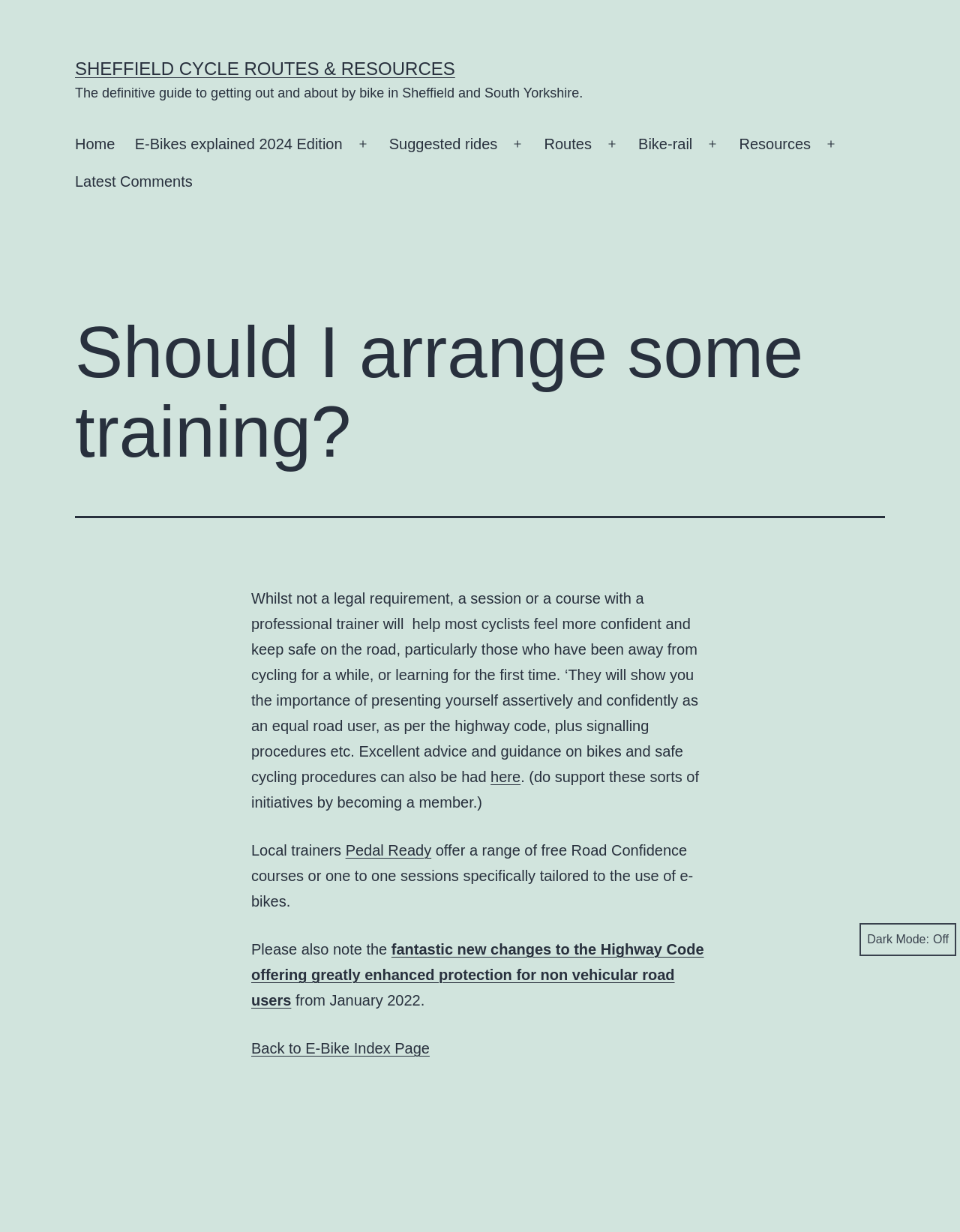Please identify the coordinates of the bounding box for the clickable region that will accomplish this instruction: "Read more about 'Suggested rides'".

[0.395, 0.102, 0.529, 0.133]